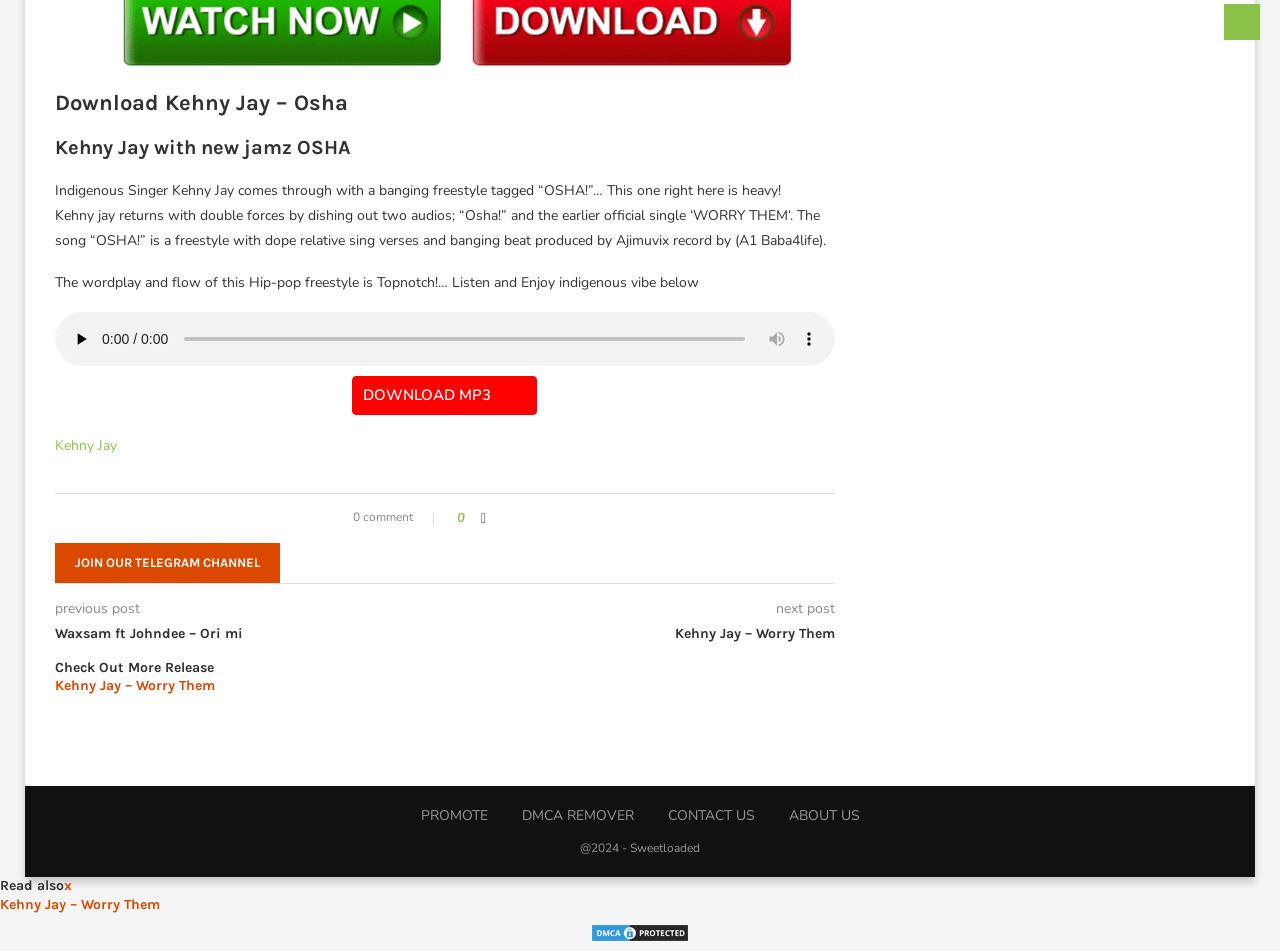Locate the bounding box coordinates of the element that should be clicked to execute the following instruction: "Download MP3".

[0.275, 0.396, 0.42, 0.437]